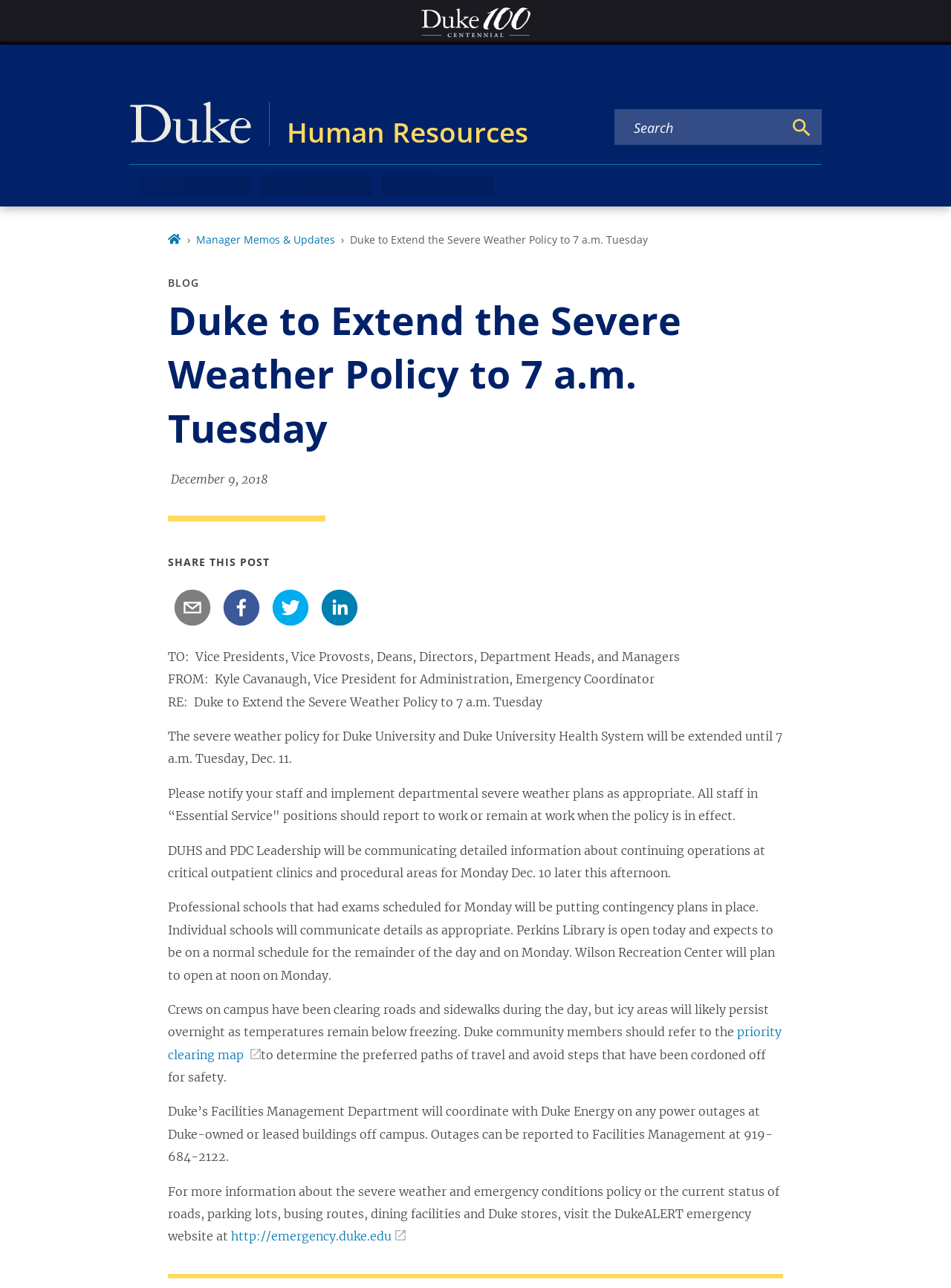Identify the first-level heading on the webpage and generate its text content.

Duke to Extend the Severe Weather Policy to 7 a.m. Tuesday